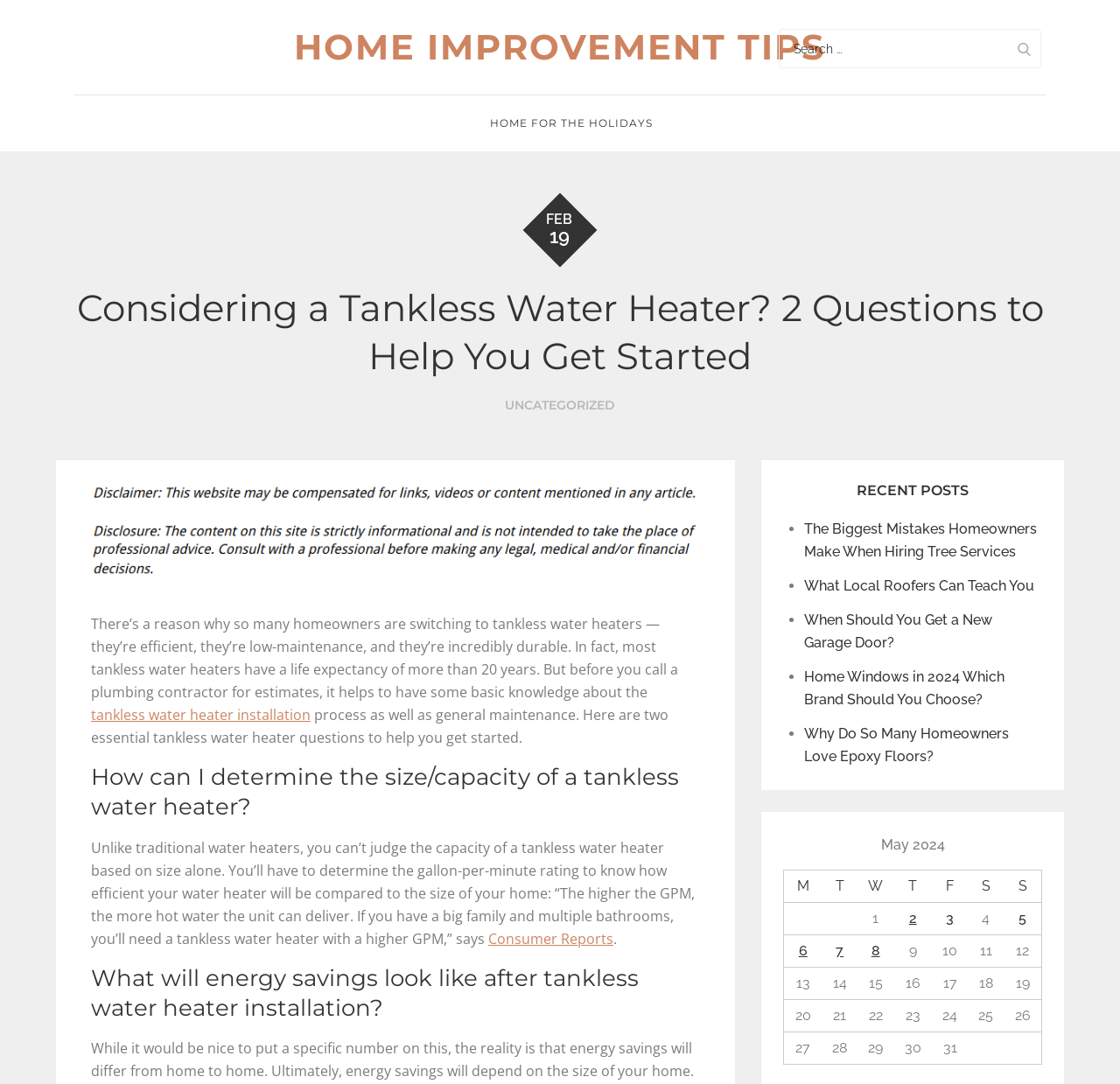What is the text of the webpage's headline?

Considering a Tankless Water Heater? 2 Questions to Help You Get Started